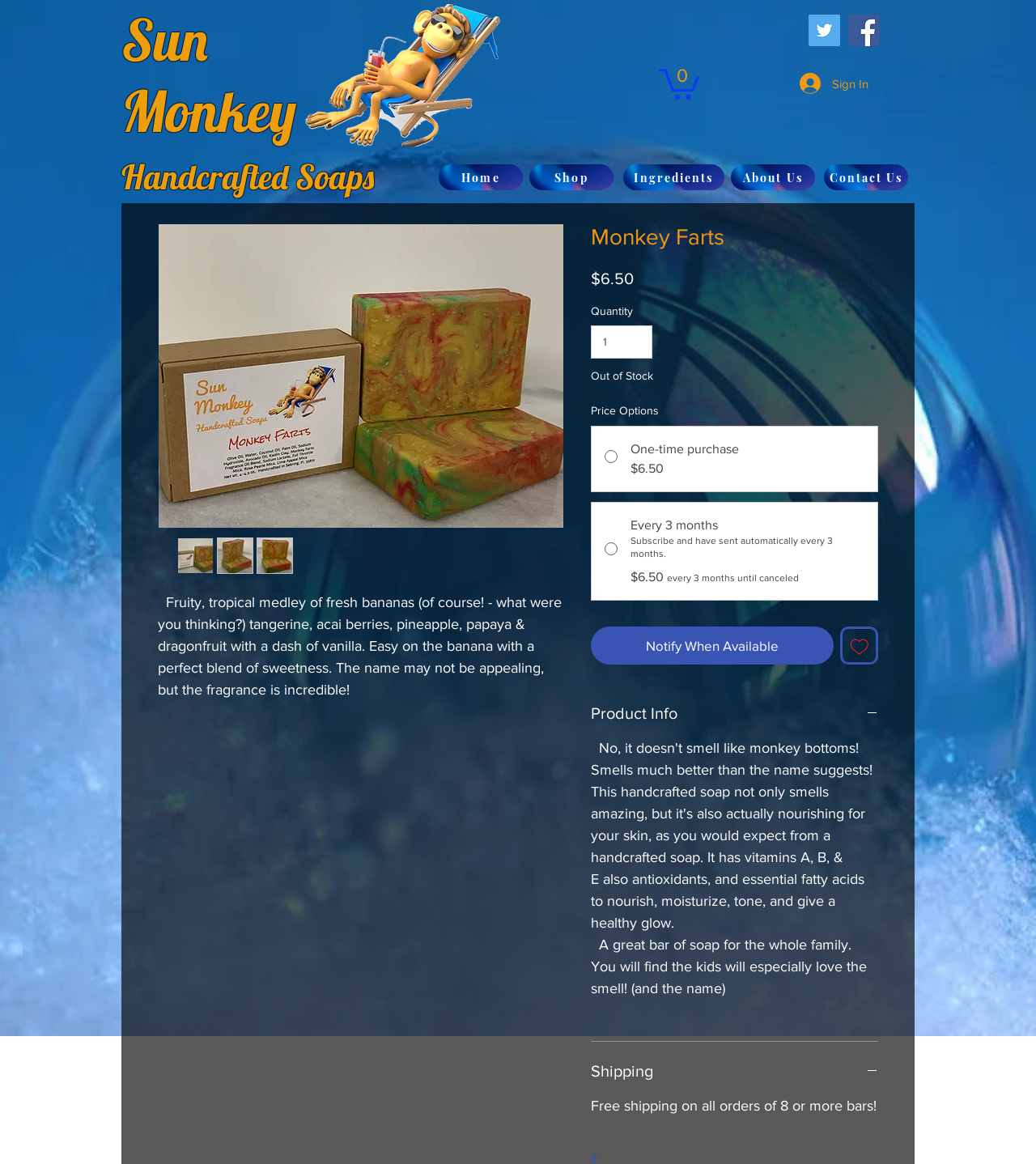Use the information in the screenshot to answer the question comprehensively: What is the name of the soap?

I found the name of the soap by looking at the heading element with the text 'Monkey Farts' and also the image with the text 'Monkey Farts' which is likely the product name.